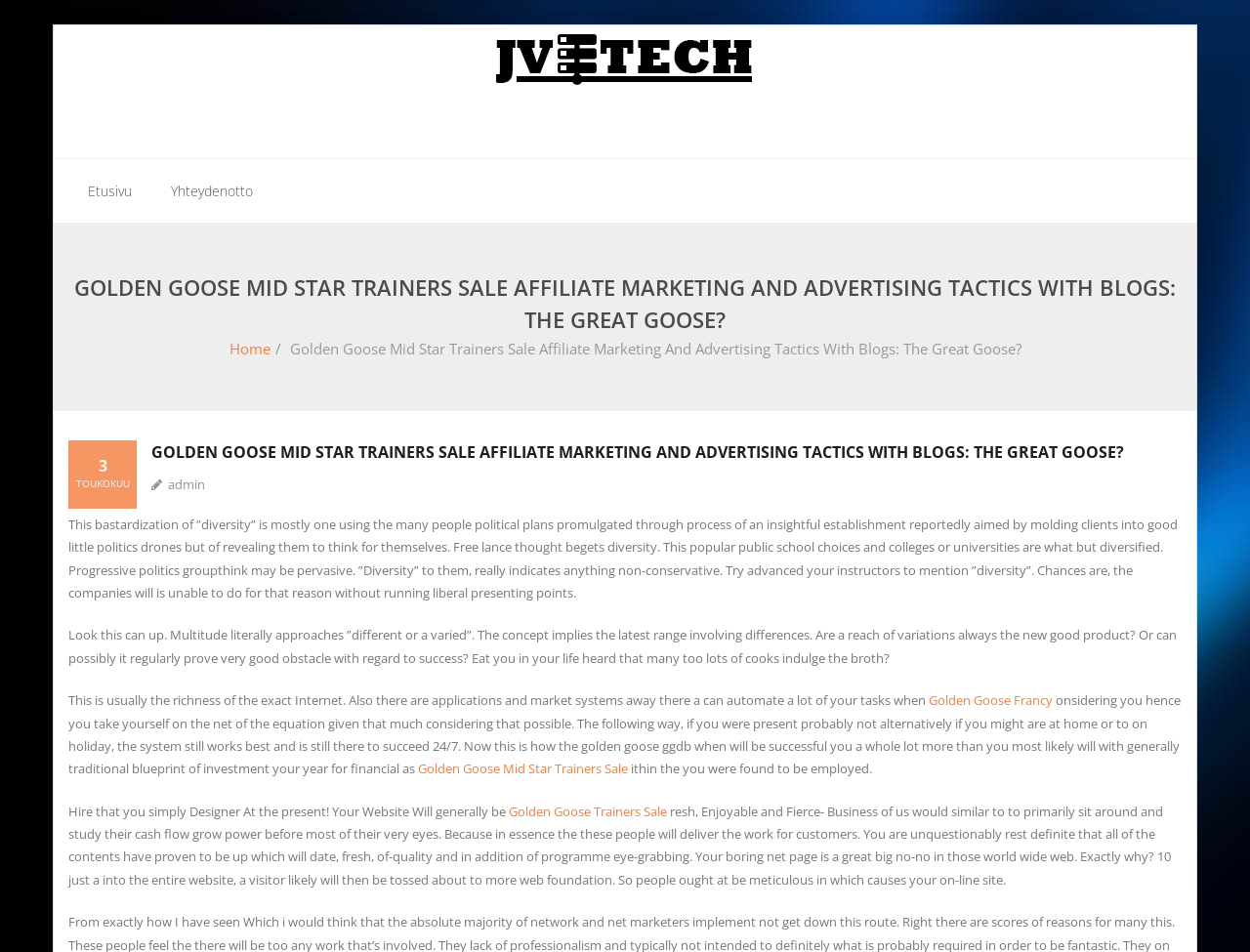Locate the bounding box coordinates of the clickable part needed for the task: "Click on 'Golden Goose Francy'".

[0.743, 0.726, 0.842, 0.745]